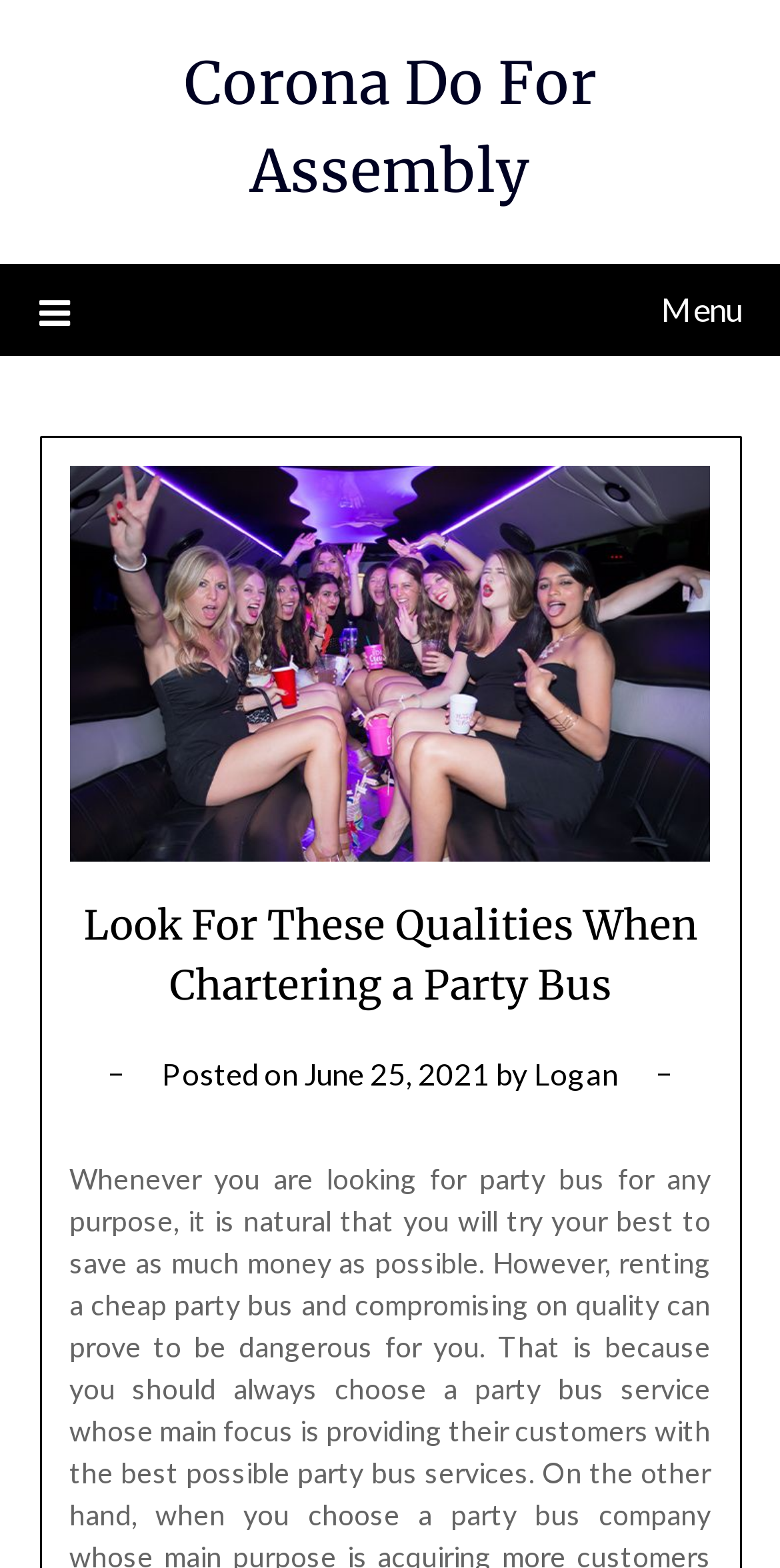Offer an in-depth caption of the entire webpage.

The webpage is about Corona Do For Assembly, with a prominent heading at the top center of the page. Below the heading, there is a link with the same text, "Corona Do For Assembly", positioned centrally. 

On the top right corner, there is a menu link with an icon, represented by "\uf0c9", which is not expanded. When expanded, it reveals a list of items, including a link and a header section. 

The header section contains a heading that reads "Look For These Qualities When Chartering a Party Bus", which is positioned at the top center of the menu. Below the heading, there is a link with the same text. 

Underneath the heading, there is a section with a "Posted on" label, followed by a date "June 25, 2021" which is a link, and then the author's name "Logan", also a link. This section is positioned at the bottom center of the menu.